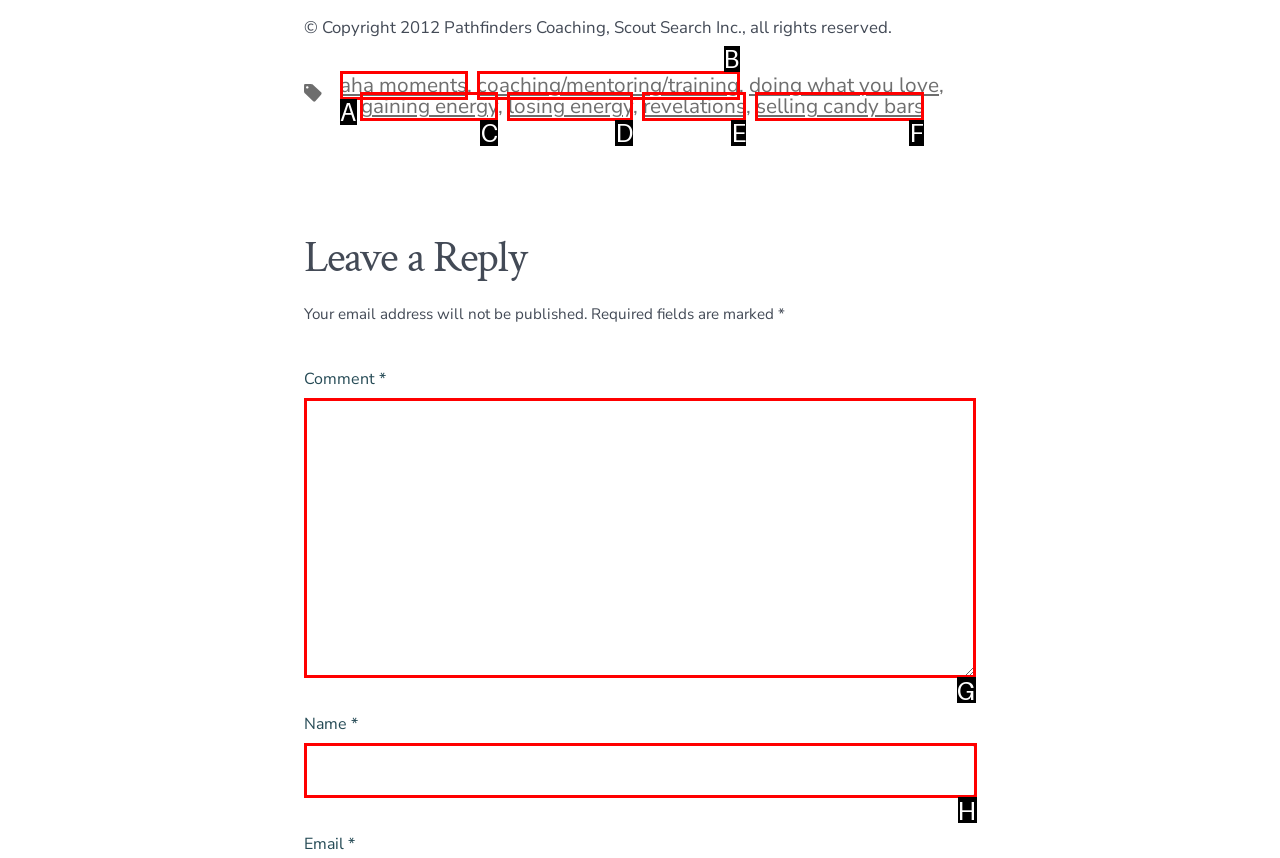Which option should be clicked to complete this task: Enter a comment
Reply with the letter of the correct choice from the given choices.

G